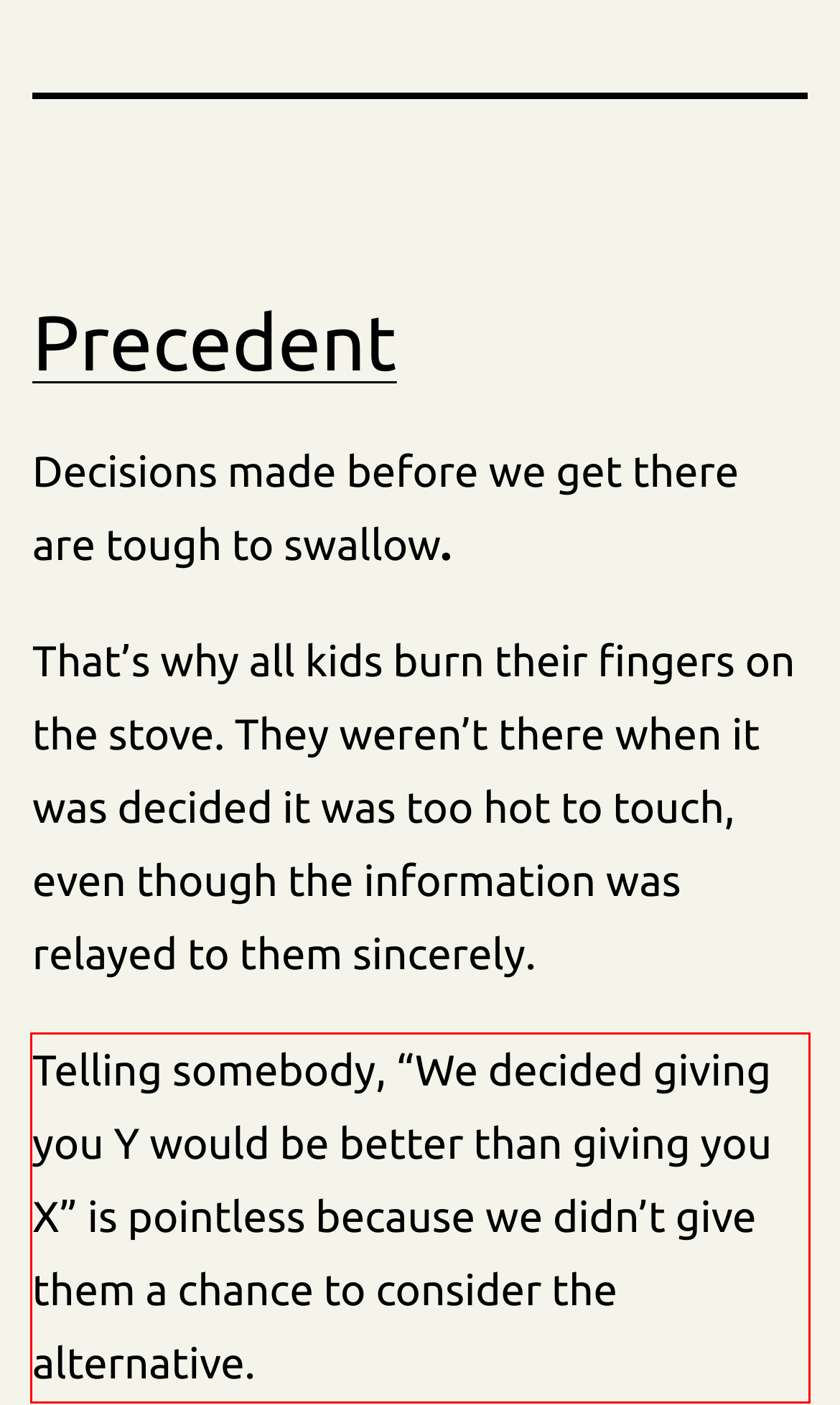Examine the screenshot of the webpage, locate the red bounding box, and perform OCR to extract the text contained within it.

Telling somebody, “We decided giving you Y would be better than giving you X” is pointless because we didn’t give them a chance to consider the alternative.